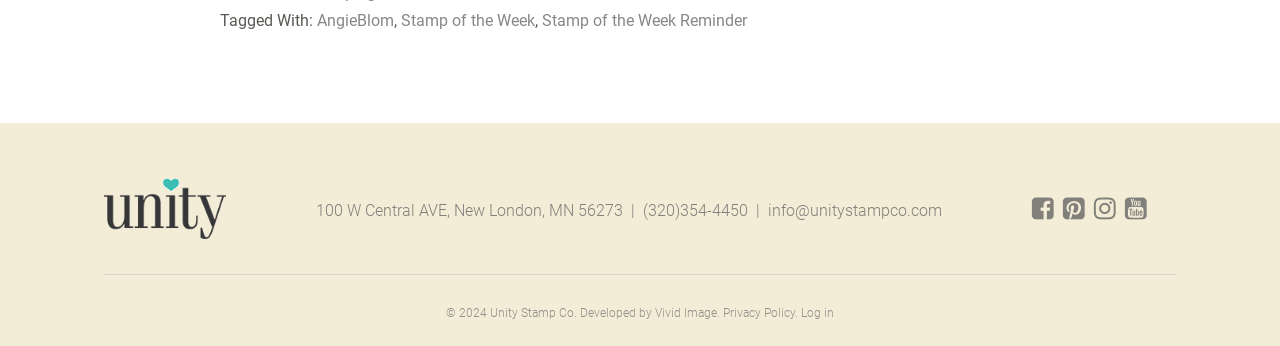Find the bounding box coordinates for the UI element whose description is: "alt="youtube"". The coordinates should be four float numbers between 0 and 1, in the format [left, top, right, bottom].

[0.878, 0.592, 0.896, 0.682]